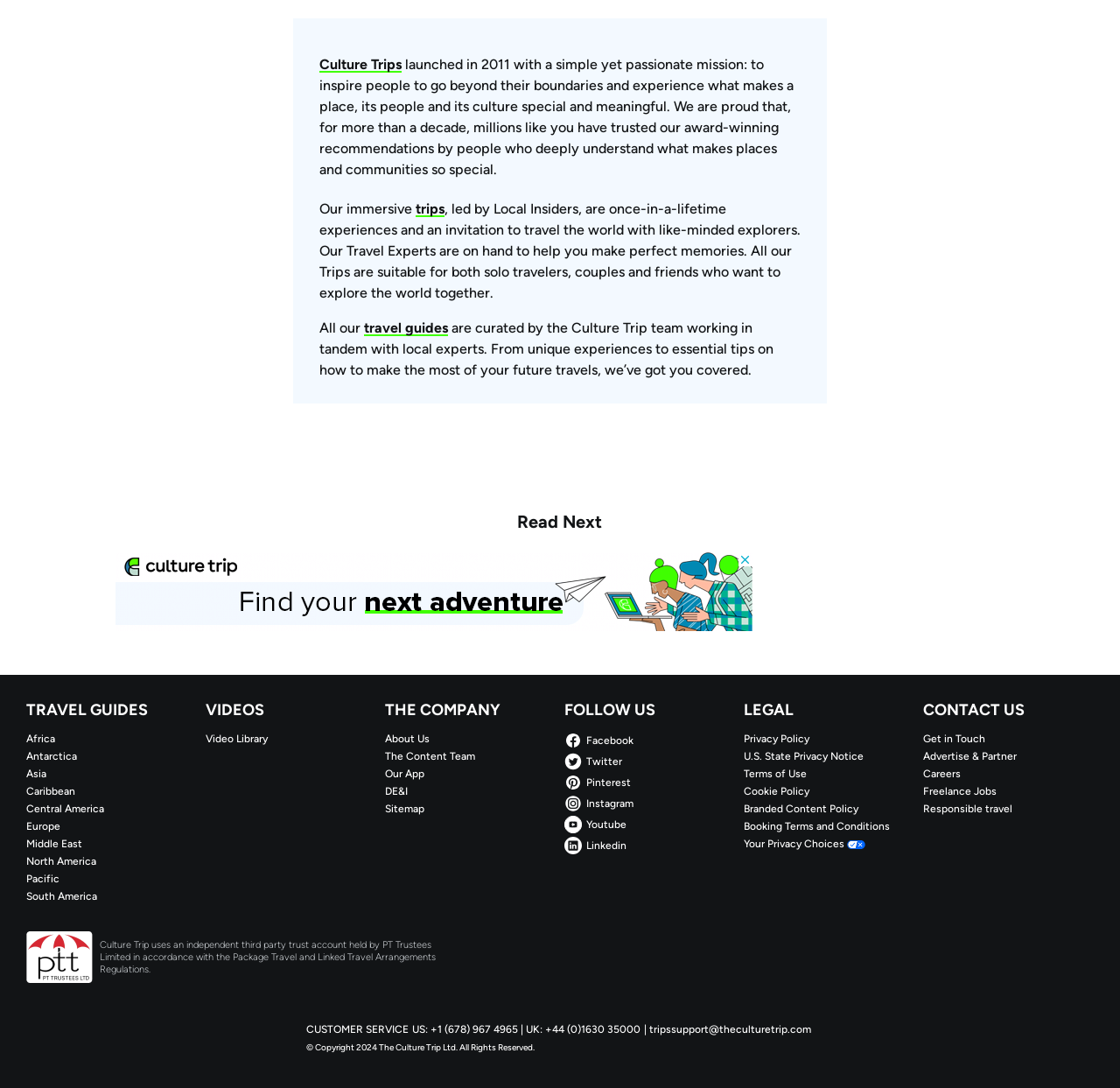What is the name of the company that holds the trust account?
Using the details from the image, give an elaborate explanation to answer the question.

According to the StaticText element, Culture Trip uses an independent third party trust account held by PT Trustees Limited in accordance with the Package Travel and Linked Travel Arrangements Regulations.